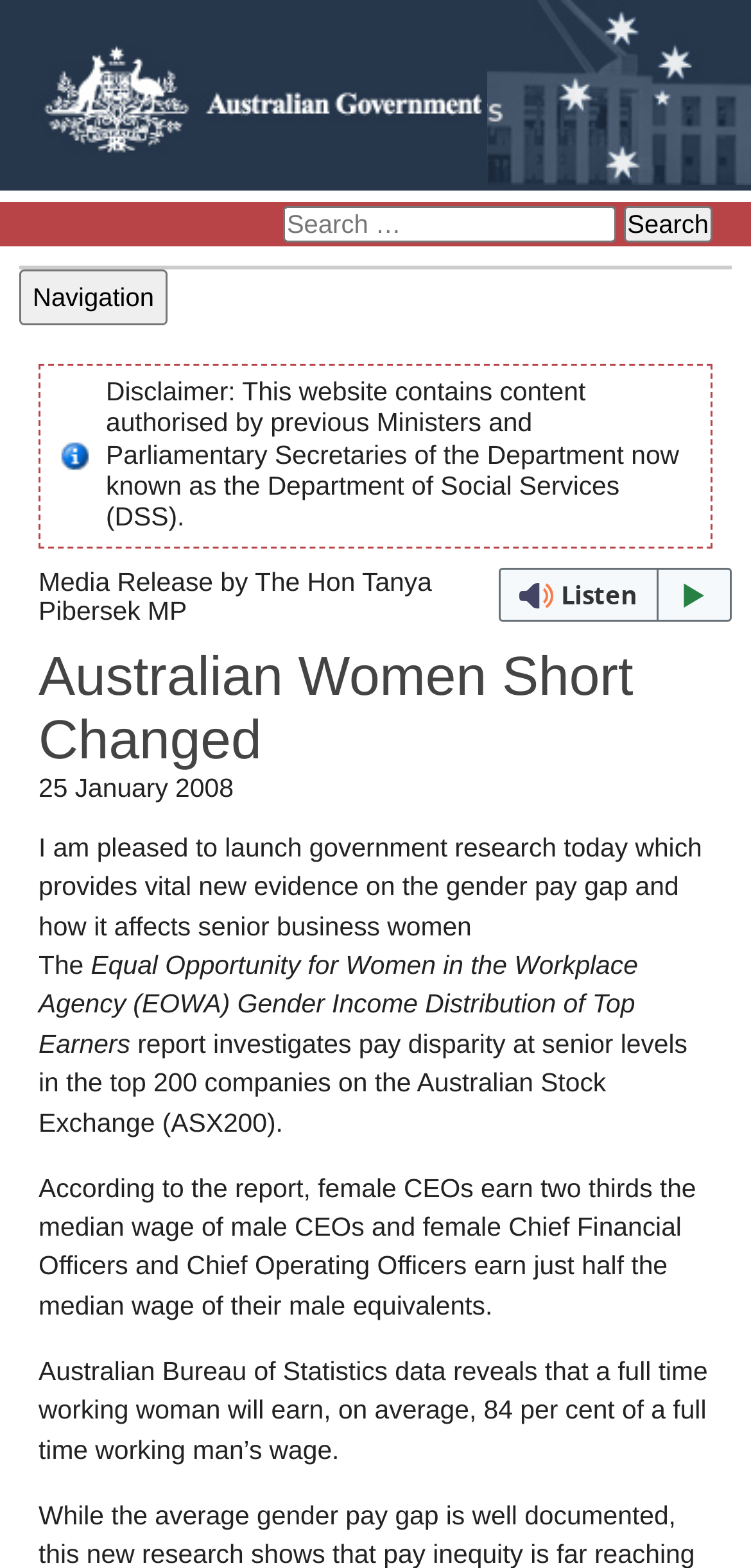Determine the heading of the webpage and extract its text content.

Australian Women Short Changed